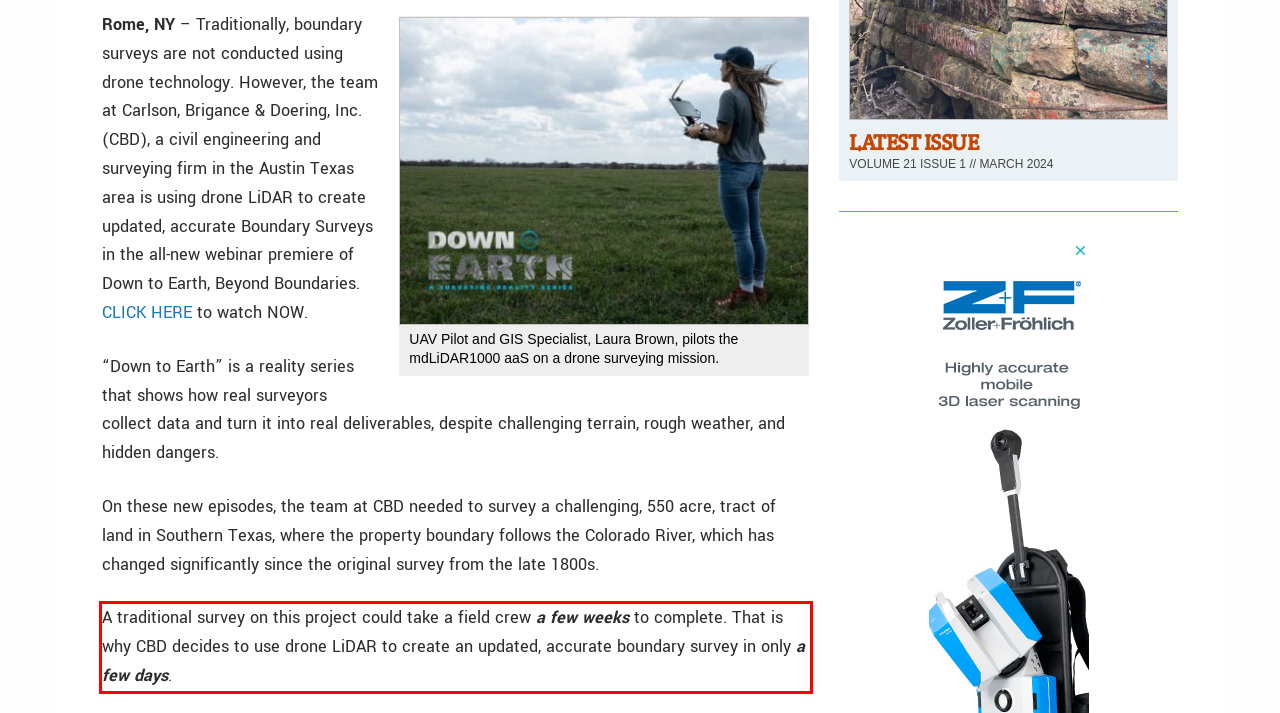Analyze the red bounding box in the provided webpage screenshot and generate the text content contained within.

A traditional survey on this project could take a field crew a few weeks to complete. That is why CBD decides to use drone LiDAR to create an updated, accurate boundary survey in only a few days.